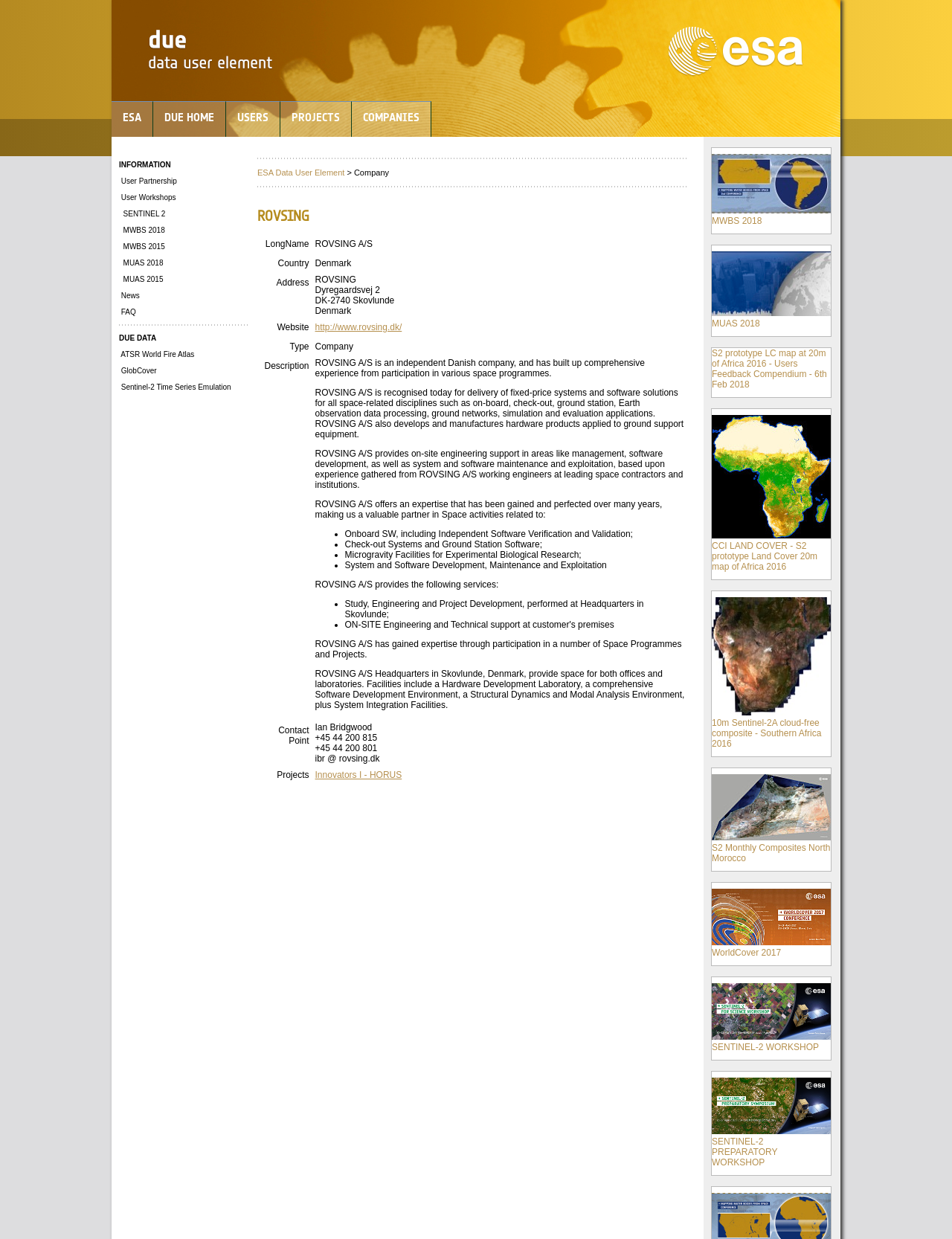Please determine the bounding box coordinates of the area that needs to be clicked to complete this task: 'Explore the Innovators I - HORUS project'. The coordinates must be four float numbers between 0 and 1, formatted as [left, top, right, bottom].

[0.331, 0.622, 0.422, 0.63]